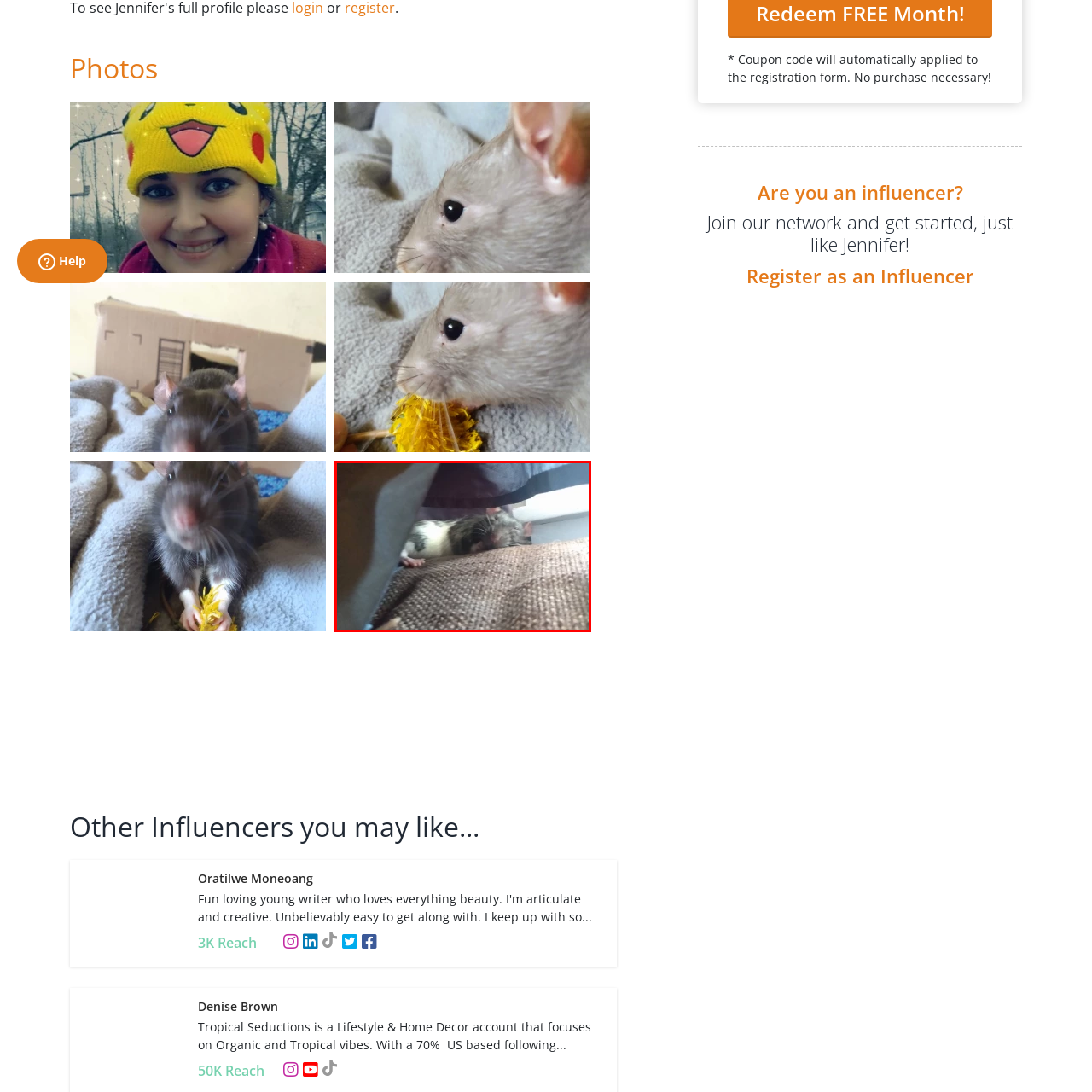Please examine the section highlighted with a blue border and provide a thorough response to the following question based on the visual information: 
Where is the light coming from in the image?

According to the caption, light filters in from the side, highlighting the rat's peaceful demeanor and adding to the overall cozy atmosphere of the scene.